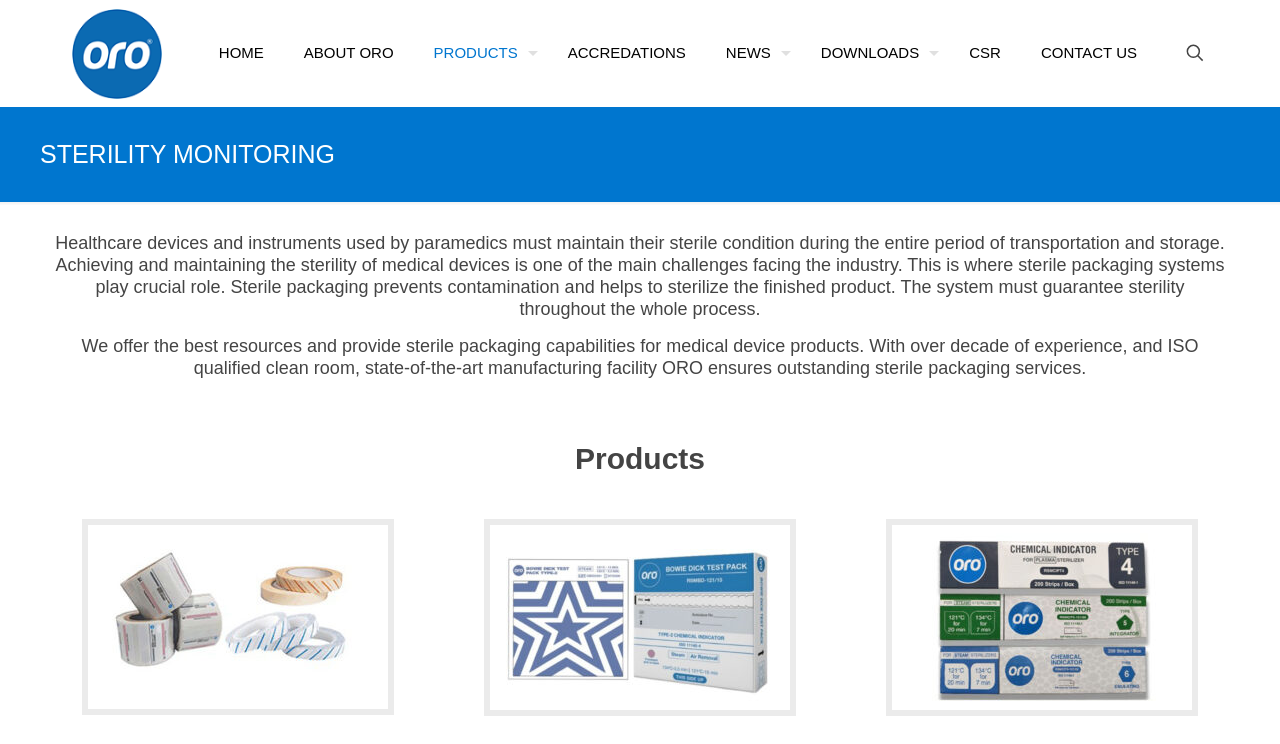Please provide a comprehensive response to the question based on the details in the image: How many navigation links are on the top?

I counted the number of links on the top navigation bar, and there are 9 links: HOME, ABOUT ORO, PRODUCTS, ACCREDATIONS, NEWS, DOWNLOADS, CSR, and CONTACT US.